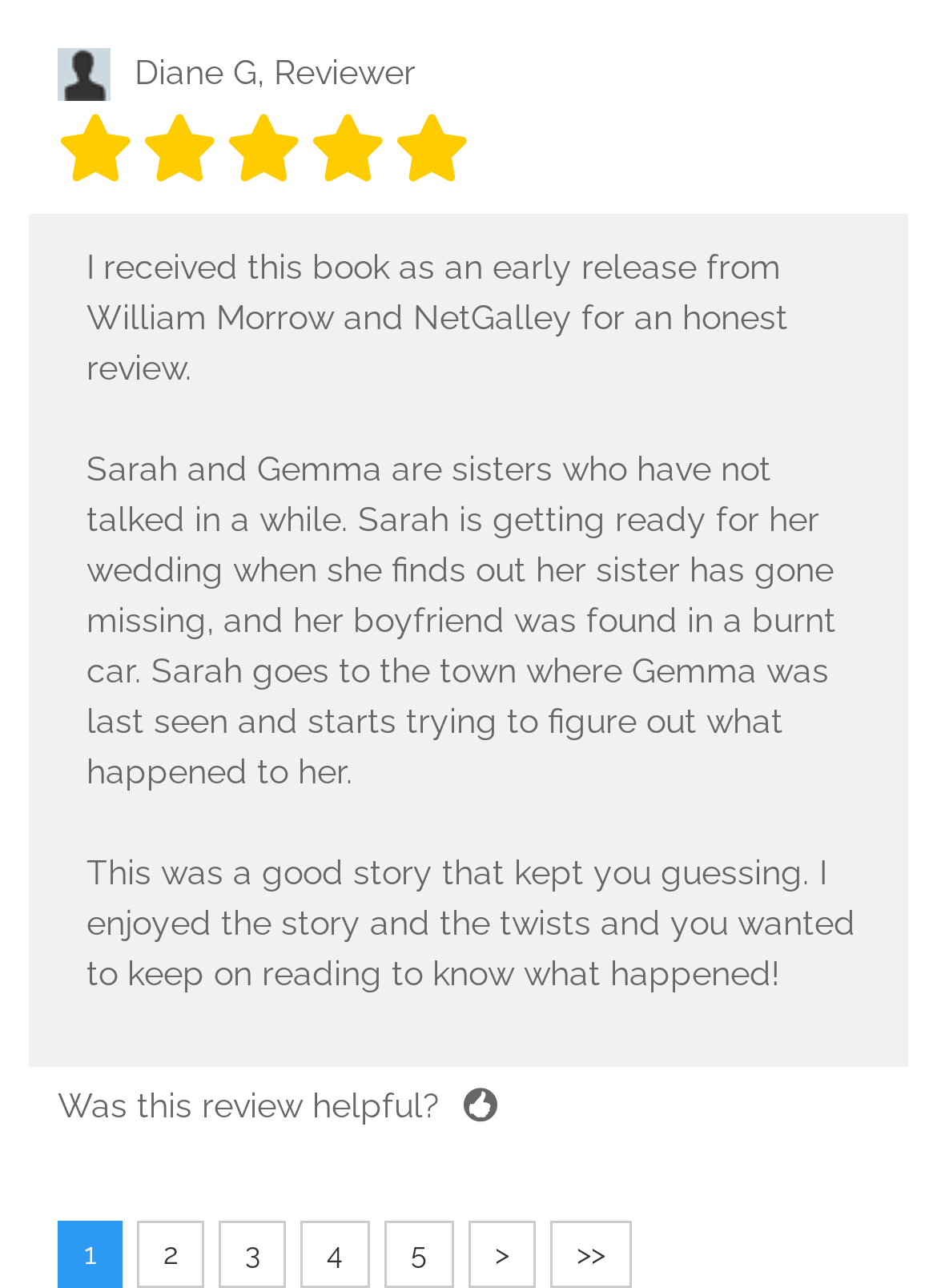What happened to Gemma?
Using the visual information, respond with a single word or phrase.

She went missing